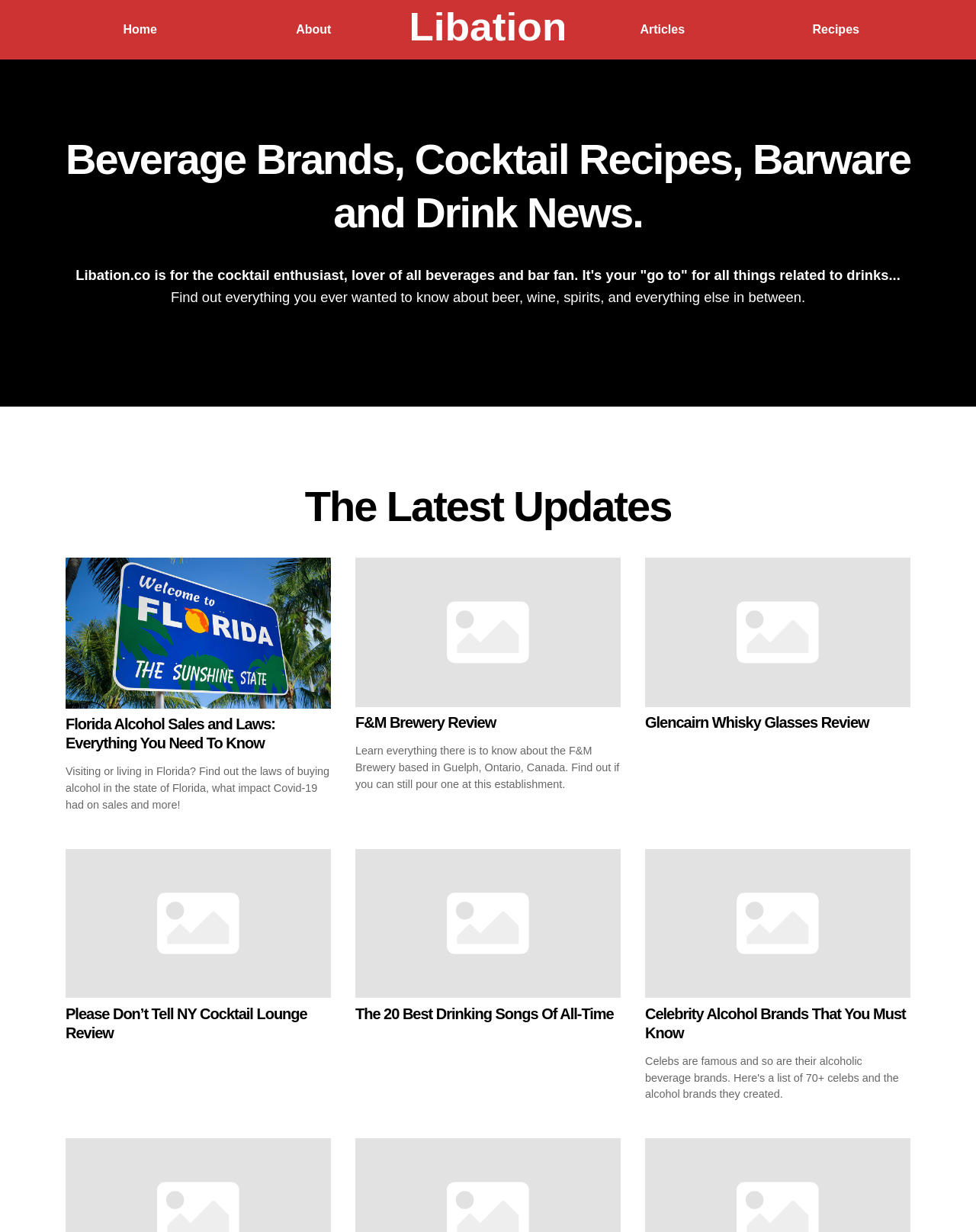Please give a one-word or short phrase response to the following question: 
How many articles are featured on the webpage?

5